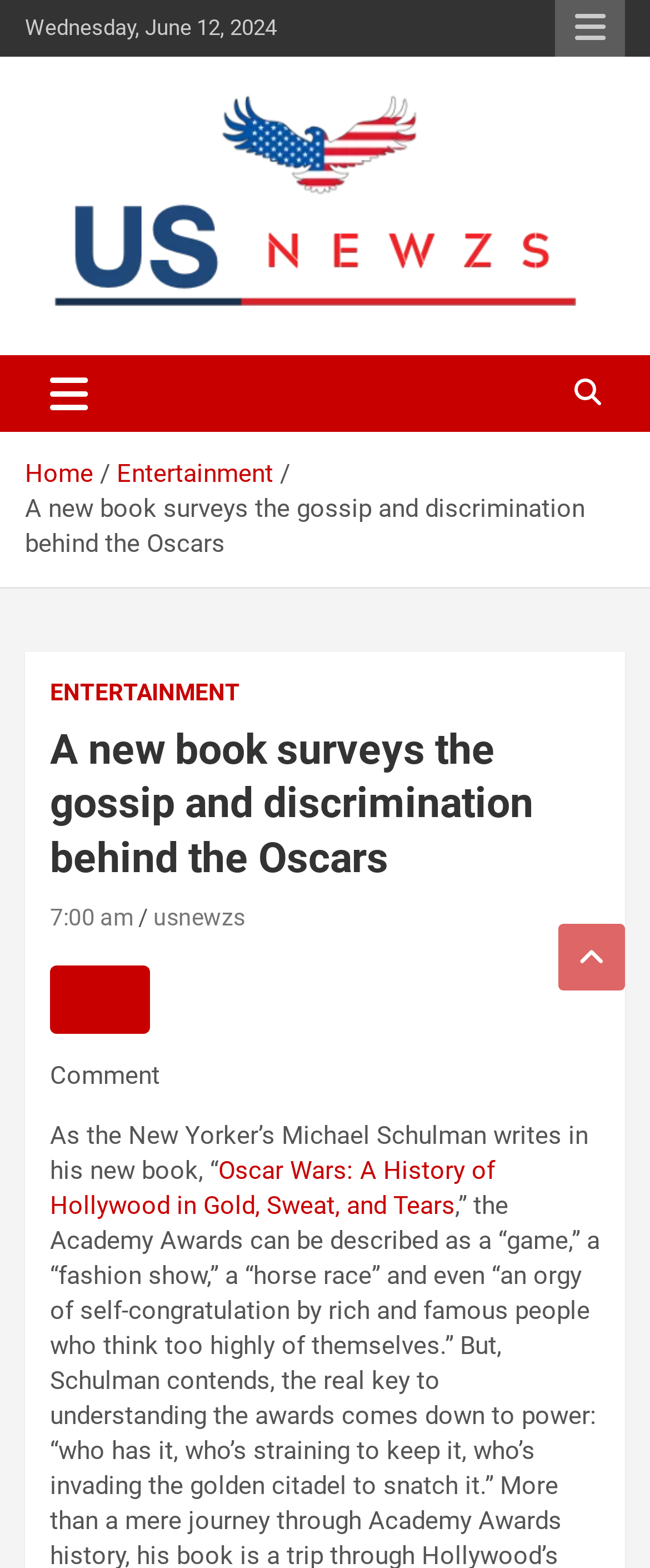What time was the article published?
Give a detailed response to the question by analyzing the screenshot.

I found the publication time of the article by looking at the article content, where it says '7:00 am' as a link element.